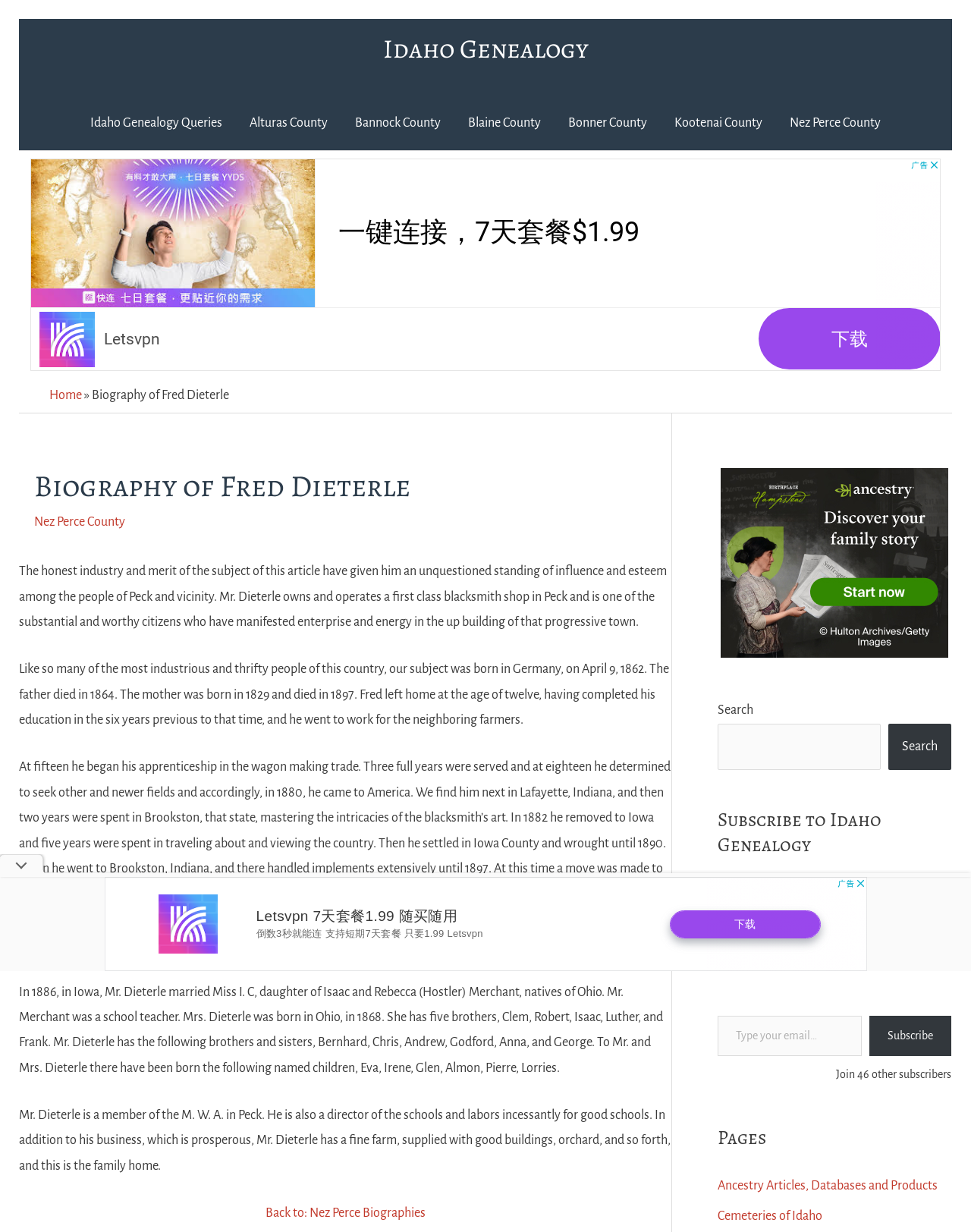Analyze and describe the webpage in a detailed narrative.

This webpage is a biography of Fred Dieterle, a blacksmith from Peck, Idaho. At the top of the page, there is a link to skip to the content and a navigation menu with links to various Idaho counties. Below this, there is an advertisement iframe.

The main content of the page is divided into sections. The first section is a header with the title "Biography of Fred Dieterle" and a link to Nez Perce County. The next section is a paragraph of text describing Fred Dieterle's life and career as a blacksmith. This is followed by several more paragraphs of text, each describing different aspects of his life, including his childhood, education, and family.

To the right of the main content, there are several complementary sections. The first section has a link to Ancestry US and an image of the Ancestry US logo. The second section has a search box with a button to search. The third section has a heading "Subscribe to Idaho Genealogy" and a text box to enter an email address to subscribe to the website. The fourth section has a list of links to various pages on the website, including "Ancestry Articles, Databases and Products" and "Cemeteries of Idaho".

At the bottom of the page, there is an insertion with an image and an iframe advertisement.